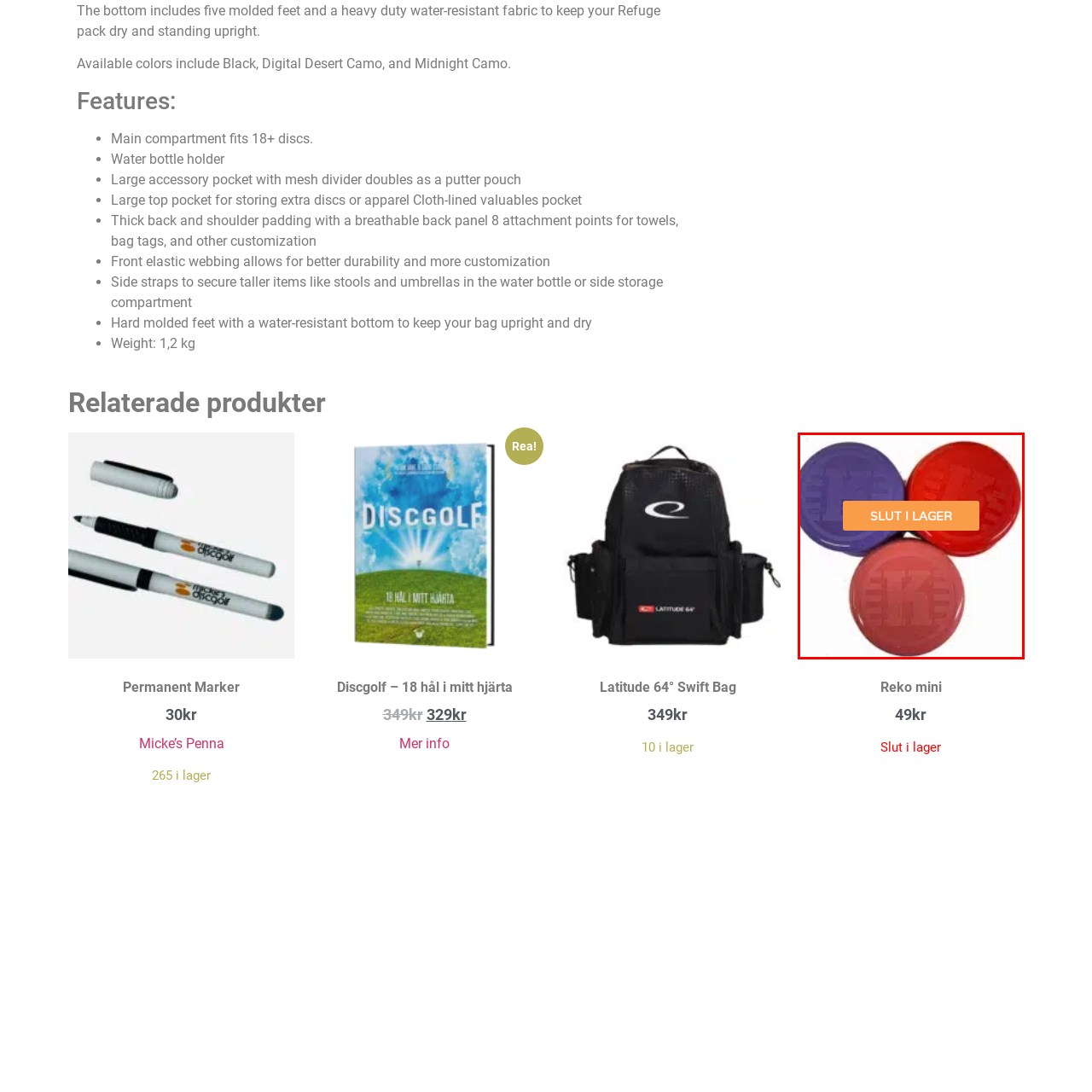What does 'Slut i lager' mean? View the image inside the red bounding box and respond with a concise one-word or short-phrase answer.

out of stock